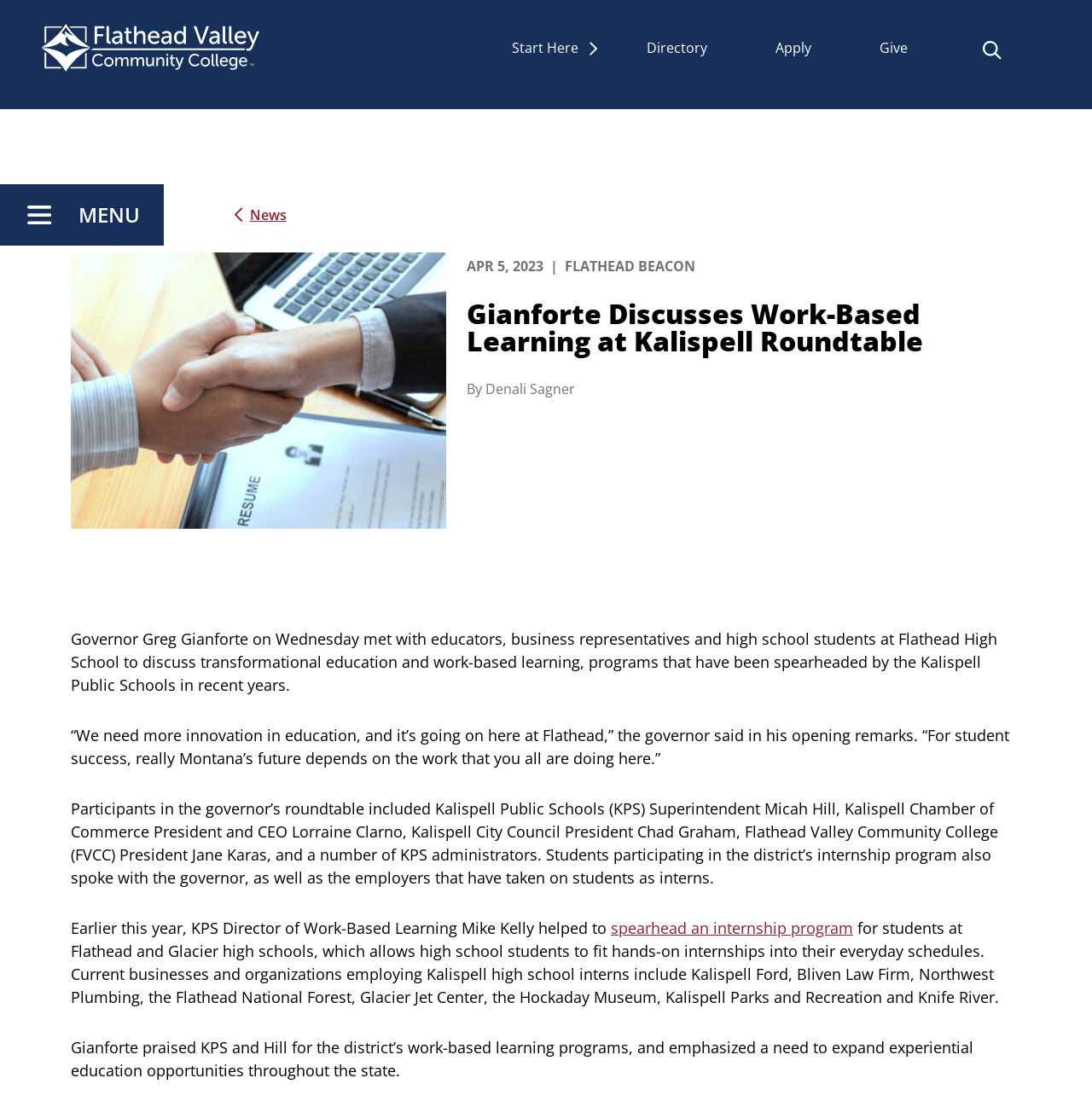Given the webpage screenshot, identify the bounding box of the UI element that matches this description: "Start Here".

[0.469, 0.034, 0.53, 0.052]